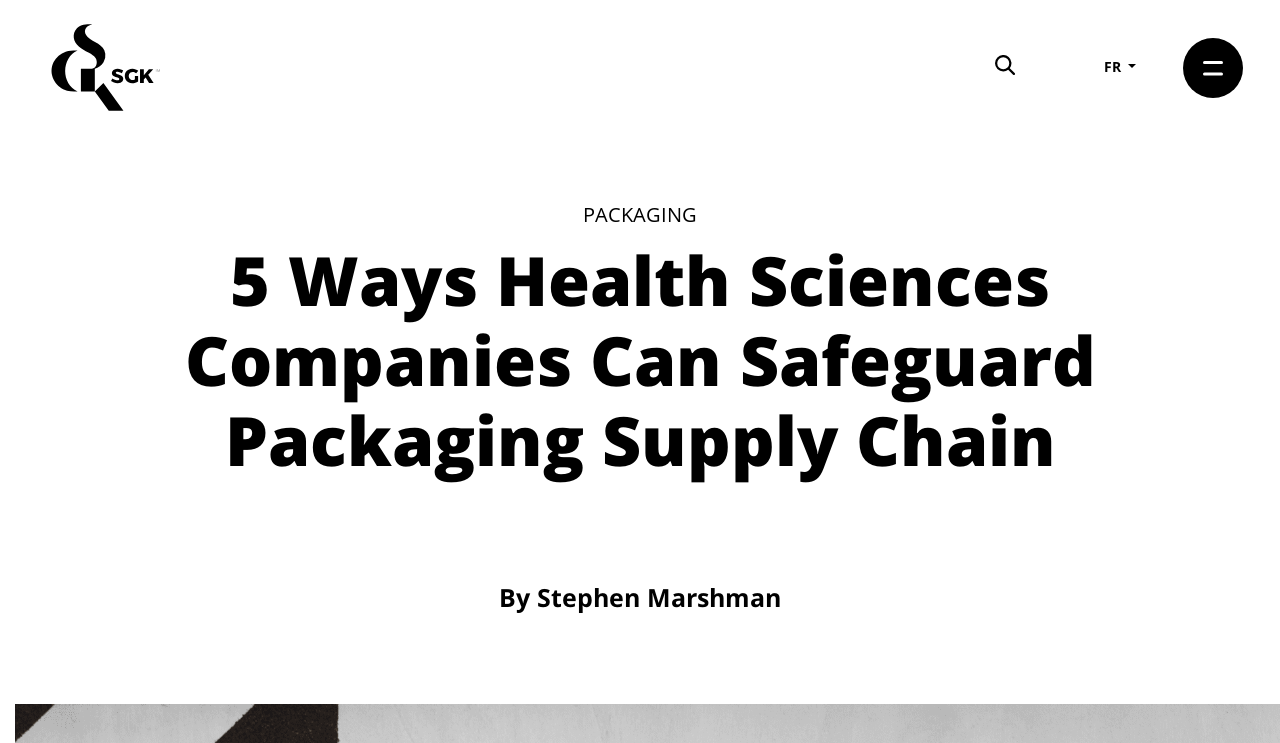Bounding box coordinates are specified in the format (top-left x, top-left y, bottom-right x, bottom-right y). All values are floating point numbers bounded between 0 and 1. Please provide the bounding box coordinate of the region this sentence describes: parent_node: ACCUEIL

[0.859, 0.051, 0.906, 0.132]